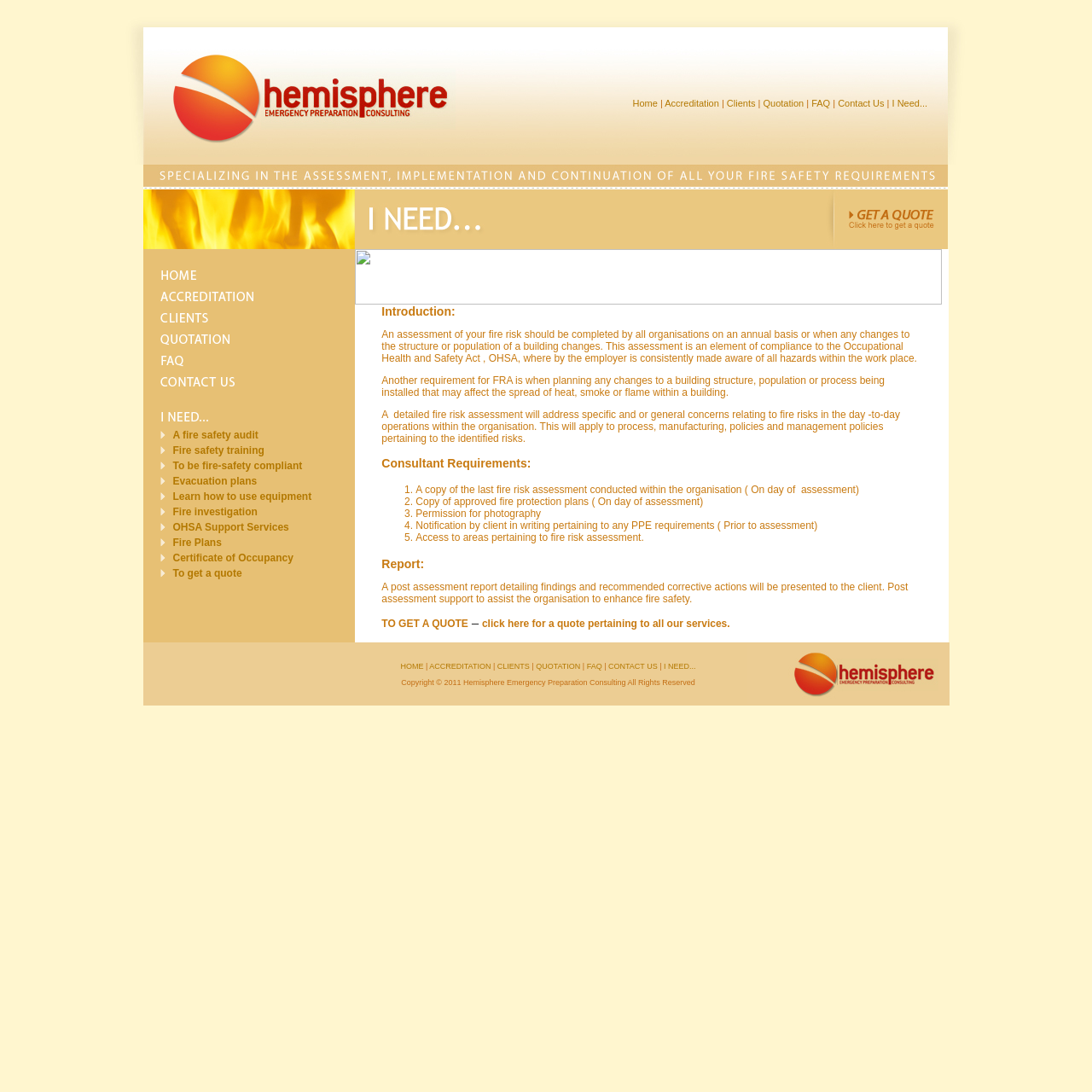Please identify the bounding box coordinates of the element on the webpage that should be clicked to follow this instruction: "Visit Facebook page". The bounding box coordinates should be given as four float numbers between 0 and 1, formatted as [left, top, right, bottom].

None